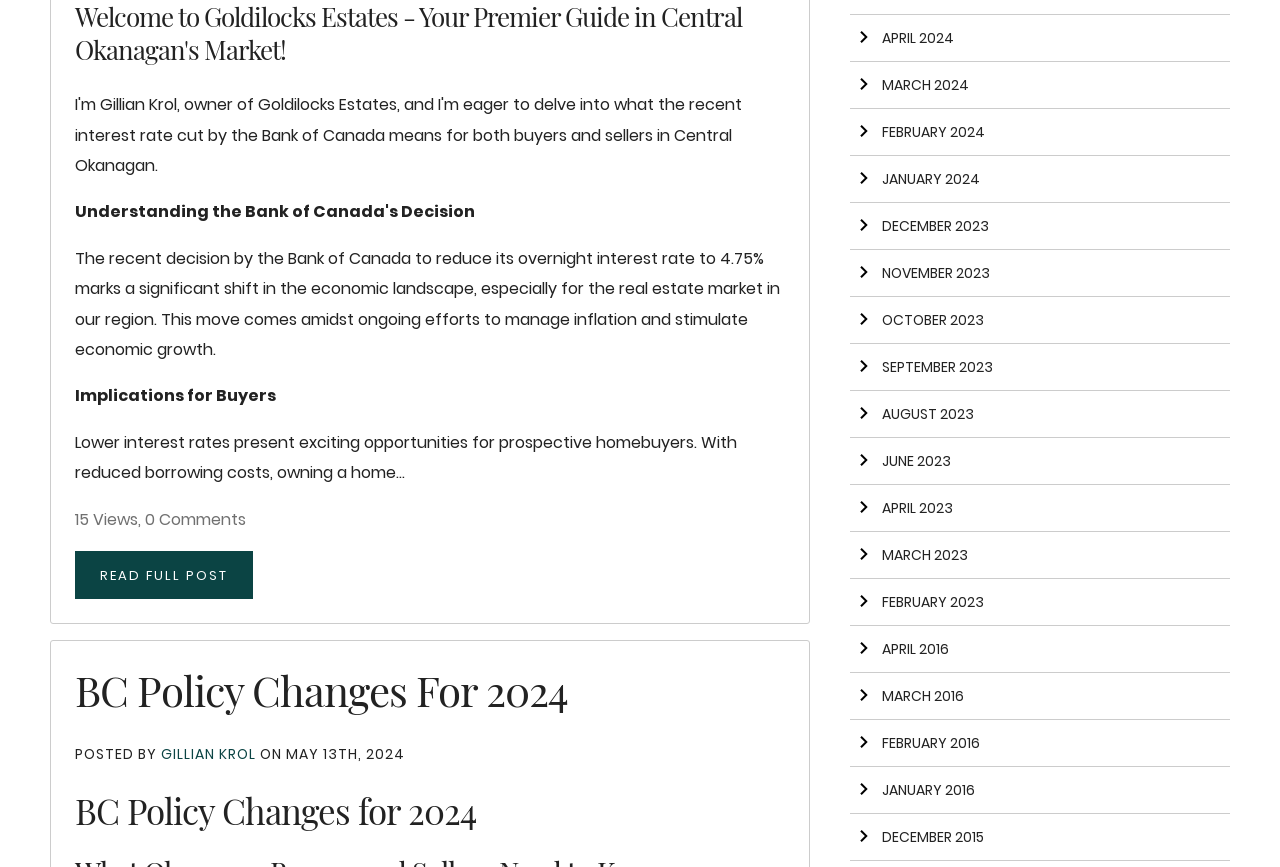Specify the bounding box coordinates of the element's region that should be clicked to achieve the following instruction: "Read full post". The bounding box coordinates consist of four float numbers between 0 and 1, in the format [left, top, right, bottom].

[0.059, 0.636, 0.198, 0.691]